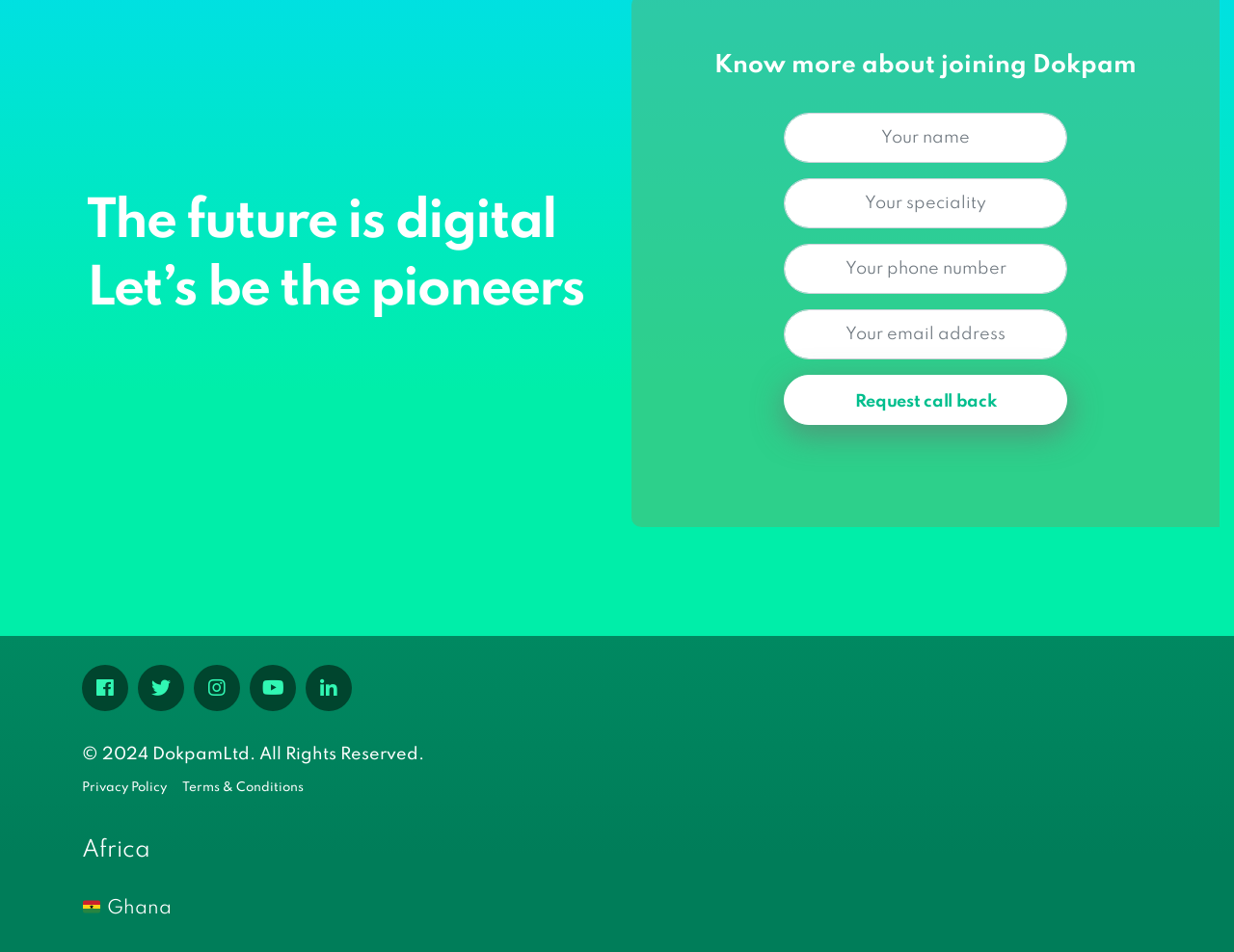Locate the bounding box coordinates of the clickable area to execute the instruction: "Select Ghana". Provide the coordinates as four float numbers between 0 and 1, represented as [left, top, right, bottom].

[0.066, 0.939, 0.139, 0.97]